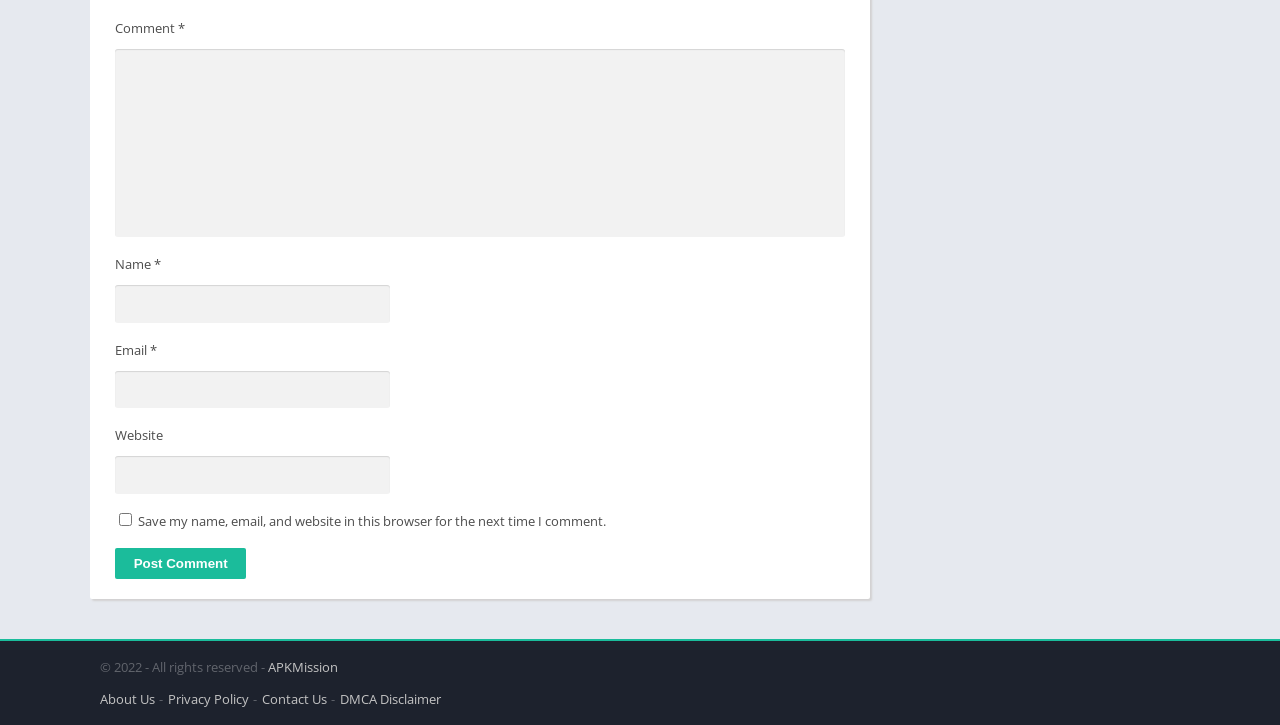Determine the bounding box coordinates of the clickable element to complete this instruction: "Post a comment". Provide the coordinates in the format of four float numbers between 0 and 1, [left, top, right, bottom].

[0.09, 0.756, 0.192, 0.798]